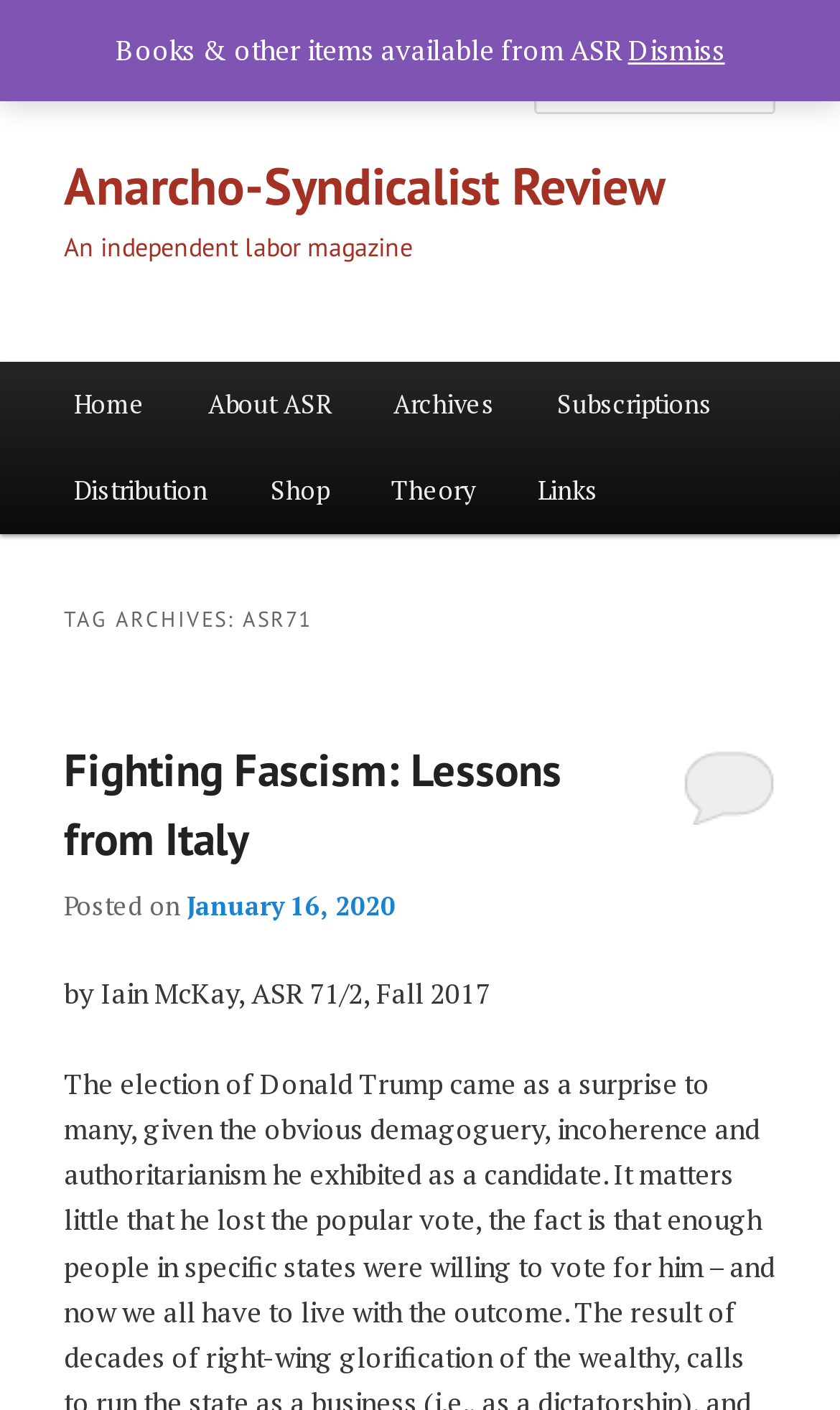Identify the bounding box coordinates of the area that should be clicked in order to complete the given instruction: "Dismiss notification". The bounding box coordinates should be four float numbers between 0 and 1, i.e., [left, top, right, bottom].

[0.747, 0.021, 0.863, 0.049]